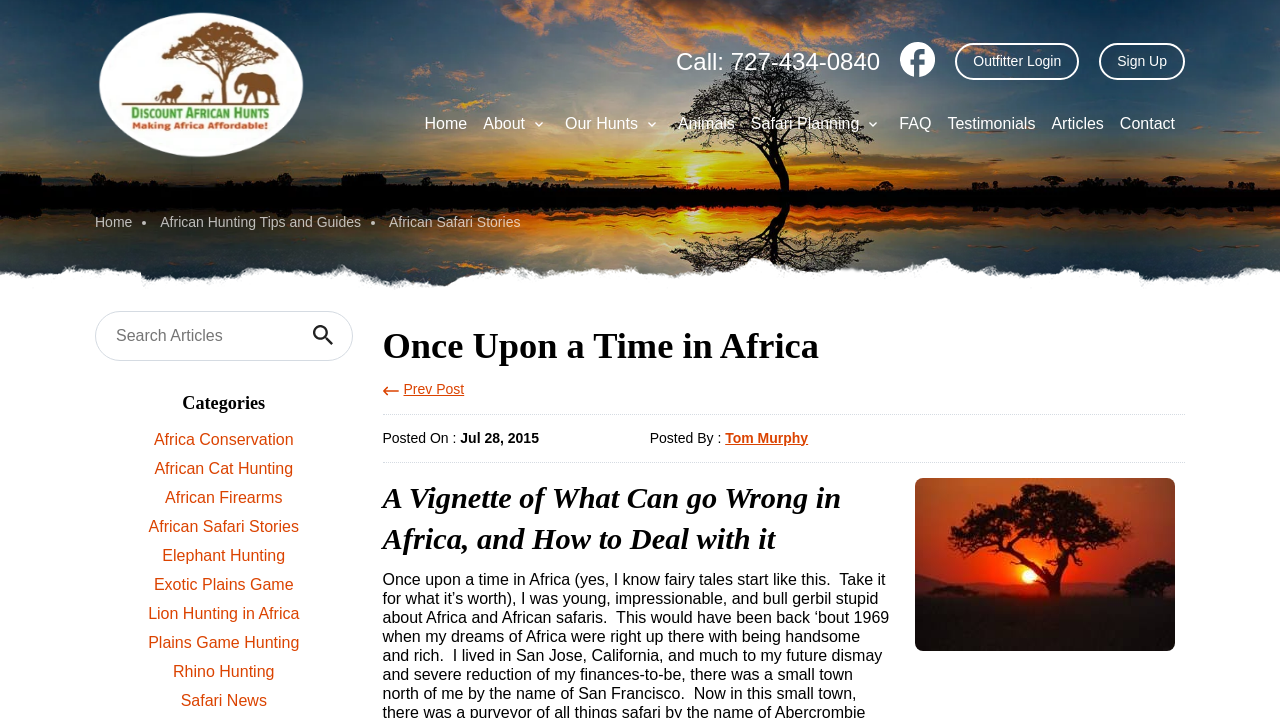Please provide a brief answer to the question using only one word or phrase: 
What is the purpose of the search box?

Search Articles